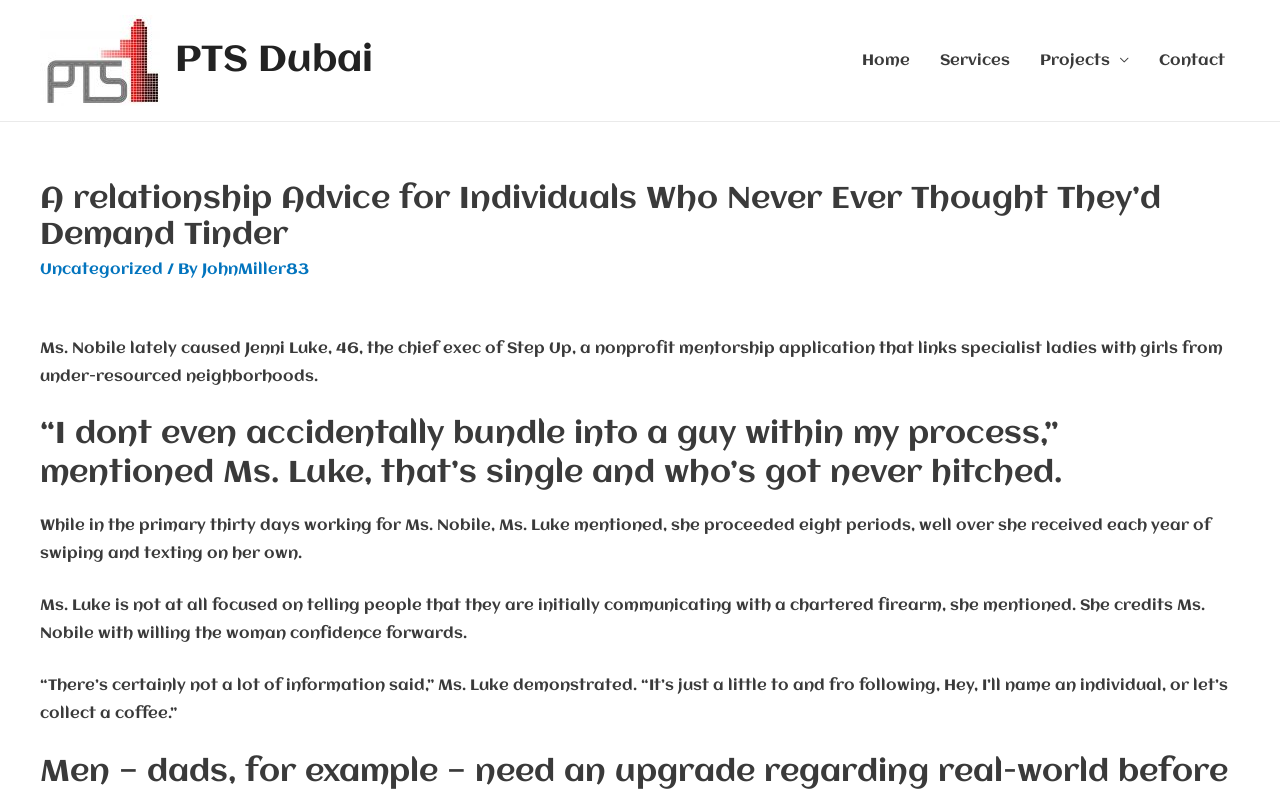Extract the text of the main heading from the webpage.

A relationship Advice for Individuals Who Never Ever Thought They’d Demand Tinder